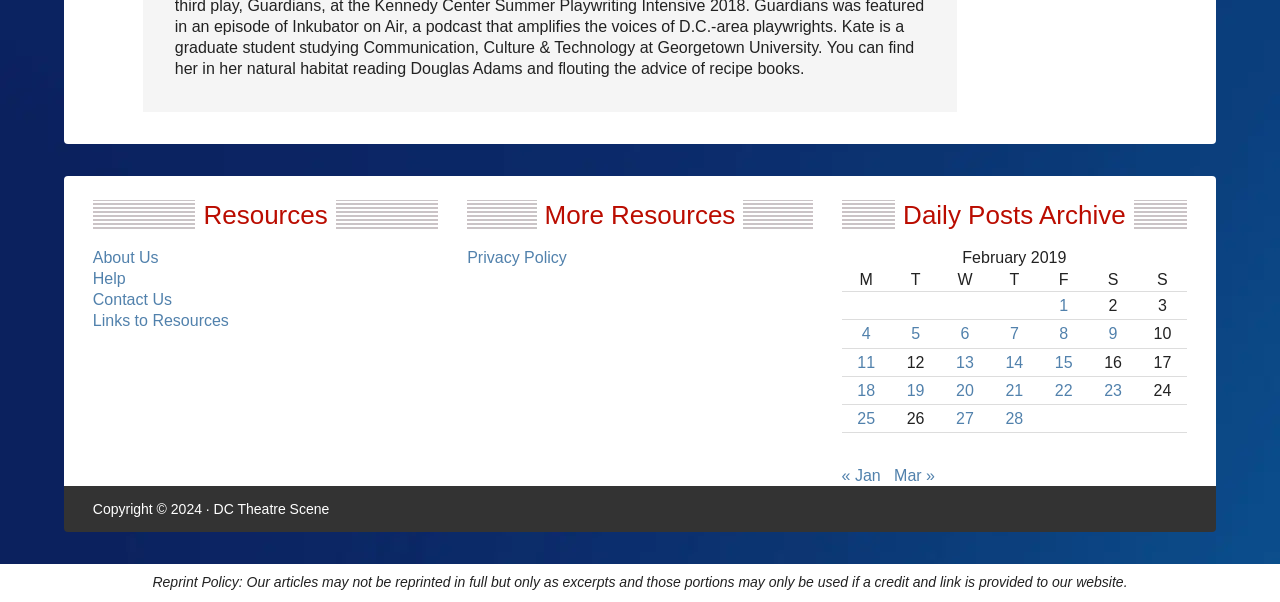Locate the bounding box coordinates of the clickable part needed for the task: "View 'Links to Resources'".

[0.072, 0.519, 0.179, 0.547]